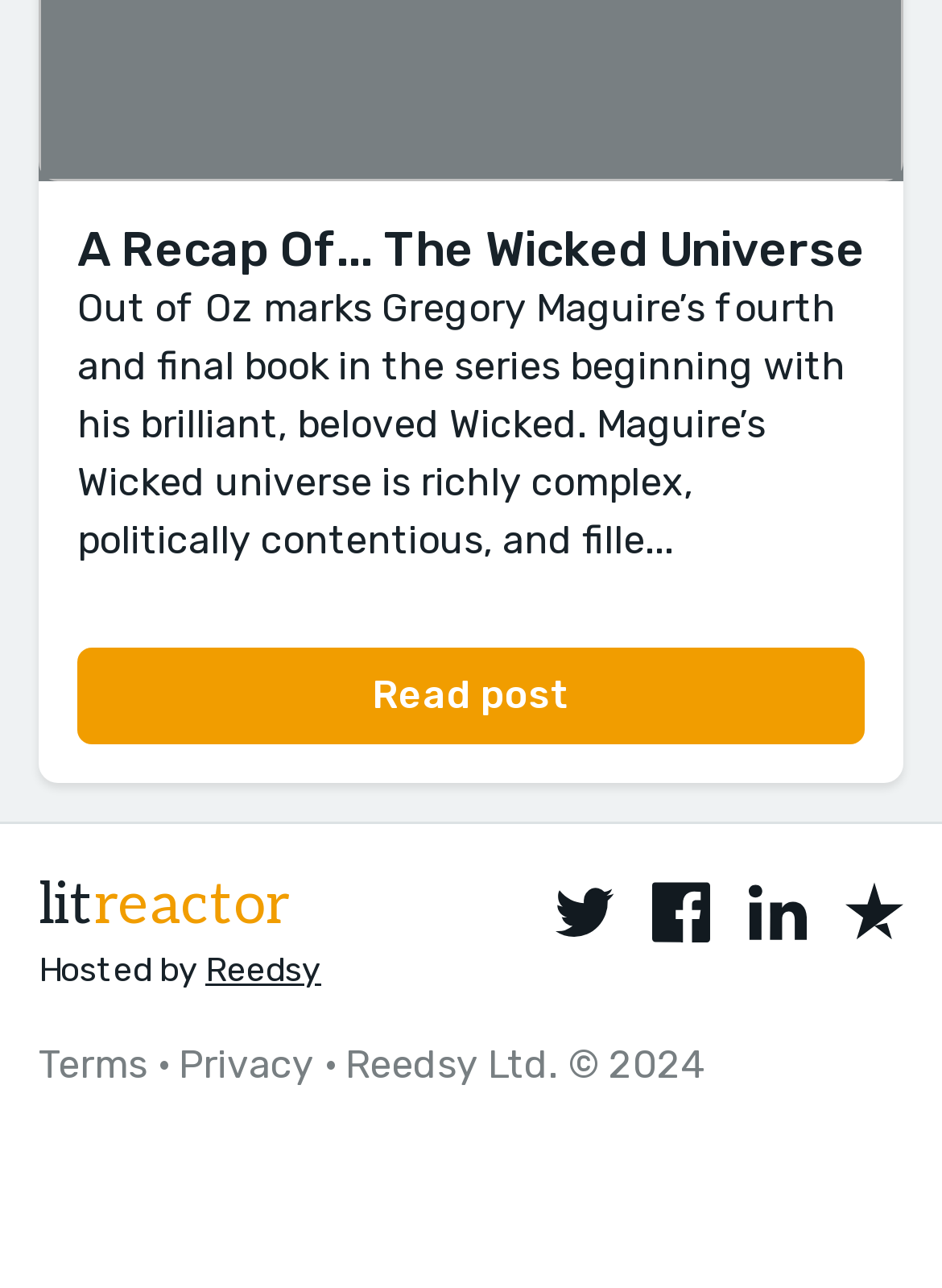Use one word or a short phrase to answer the question provided: 
How many social media links are present on the webpage?

3